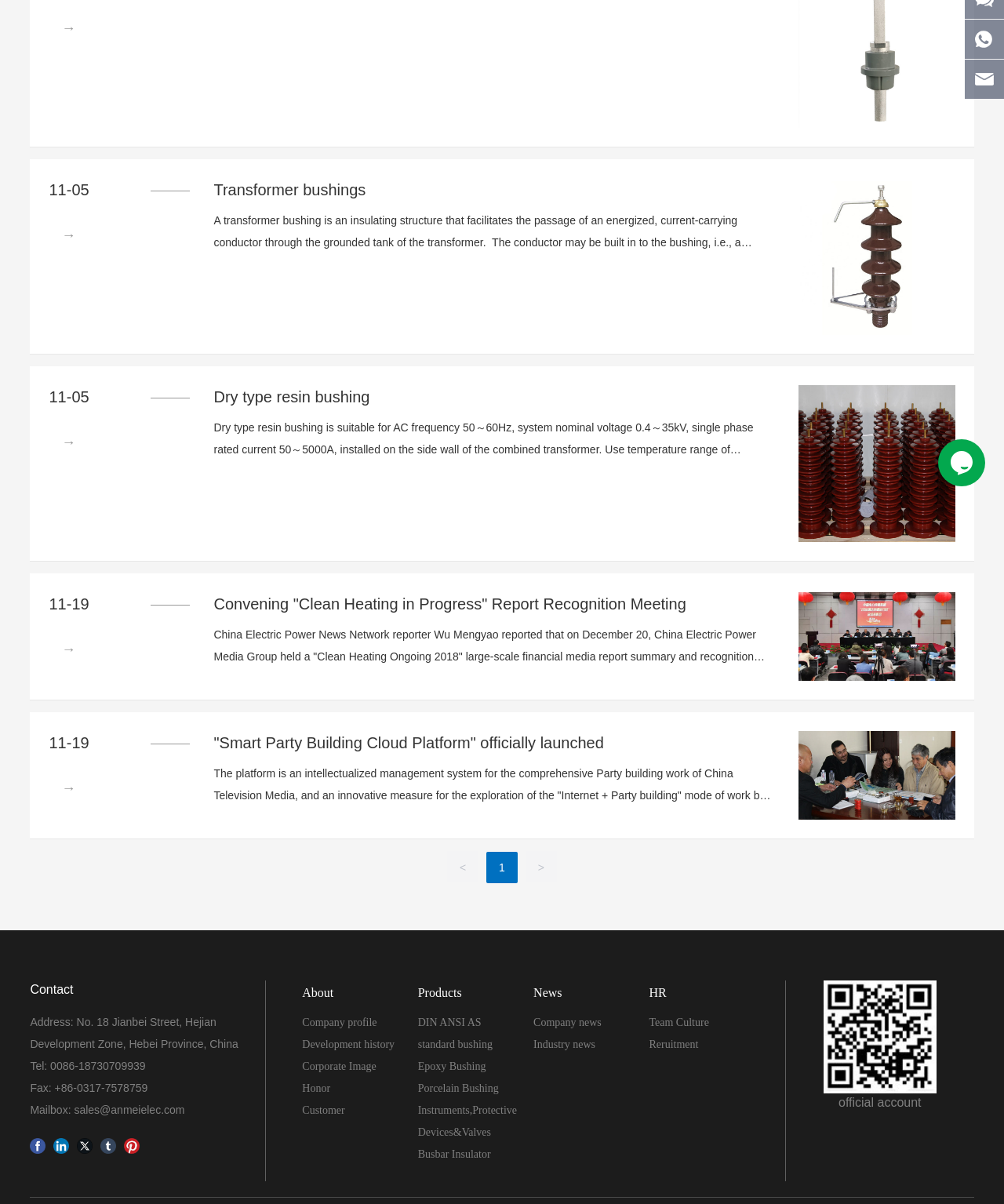Using the webpage screenshot, find the UI element described by DIN ANSI AS standard bushing. Provide the bounding box coordinates in the format (top-left x, top-left y, bottom-right x, bottom-right y), ensuring all values are floating point numbers between 0 and 1.

[0.416, 0.84, 0.516, 0.877]